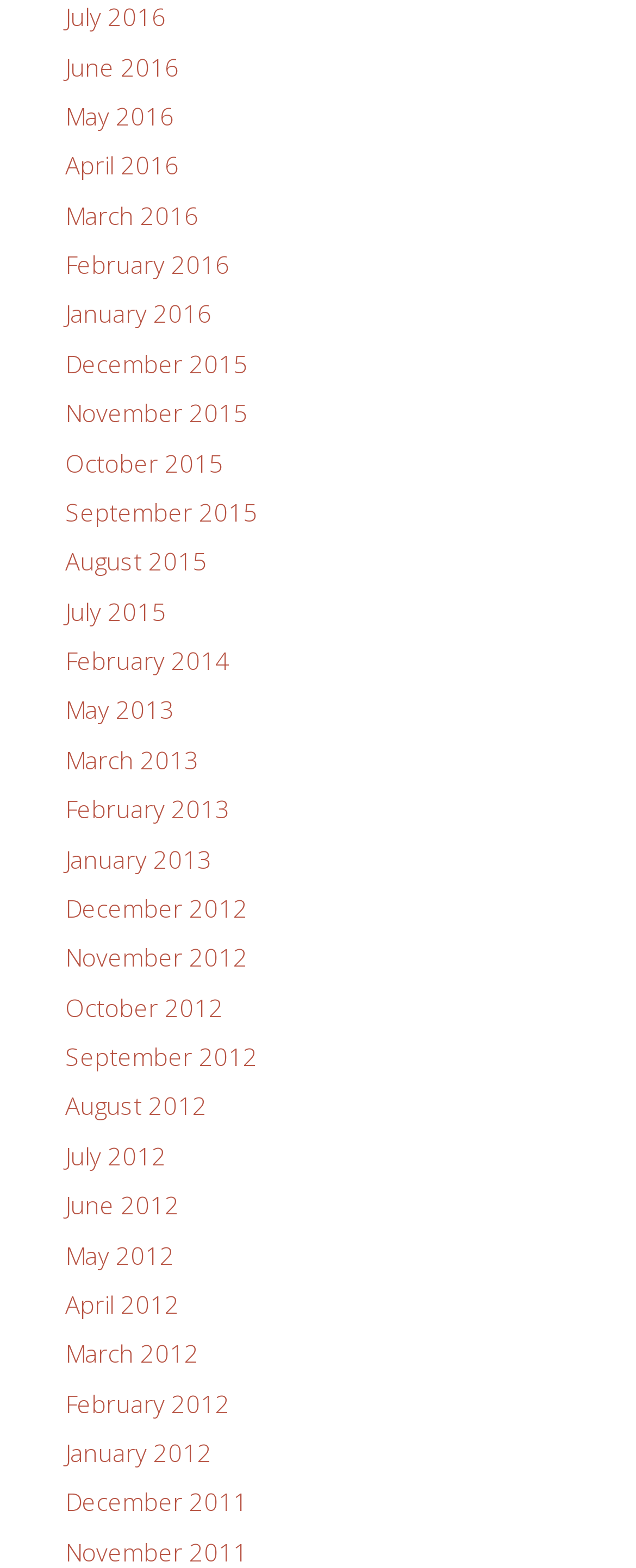Identify the bounding box coordinates necessary to click and complete the given instruction: "view January 2013".

[0.103, 0.537, 0.333, 0.558]